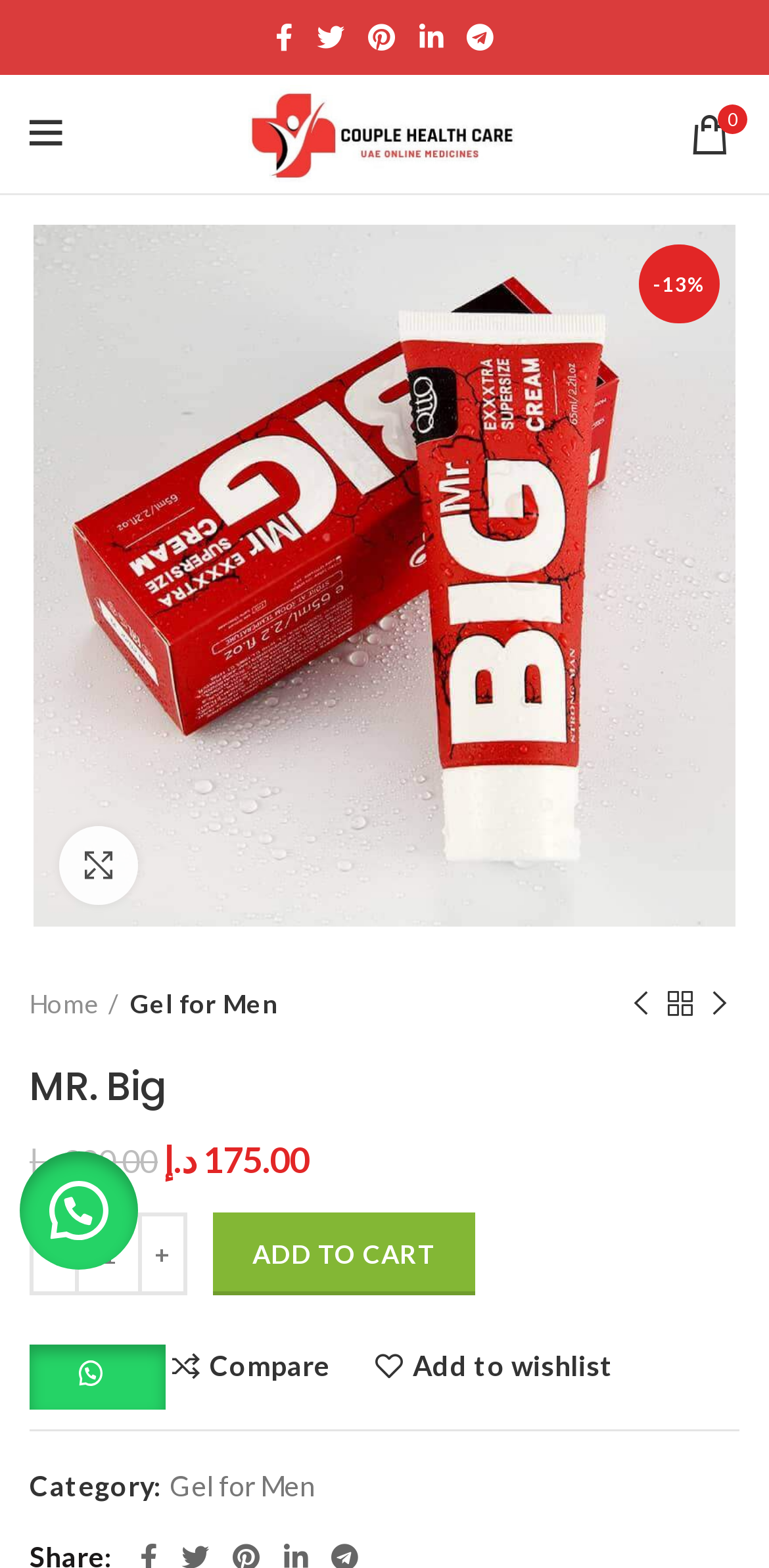Answer the question using only one word or a concise phrase: What is the product name?

MR. Big